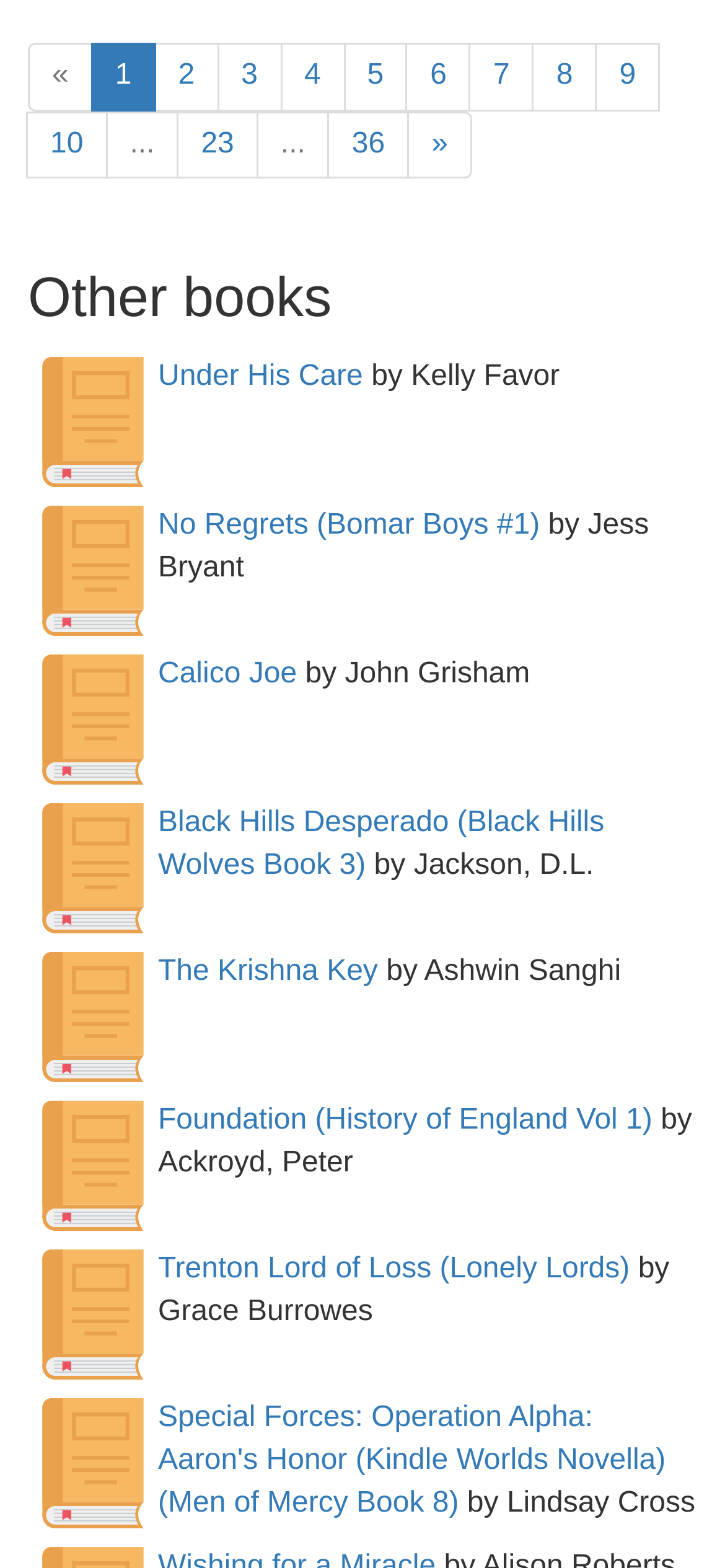Determine the bounding box of the UI element mentioned here: "YouTube". The coordinates must be in the format [left, top, right, bottom] with values ranging from 0 to 1.

None